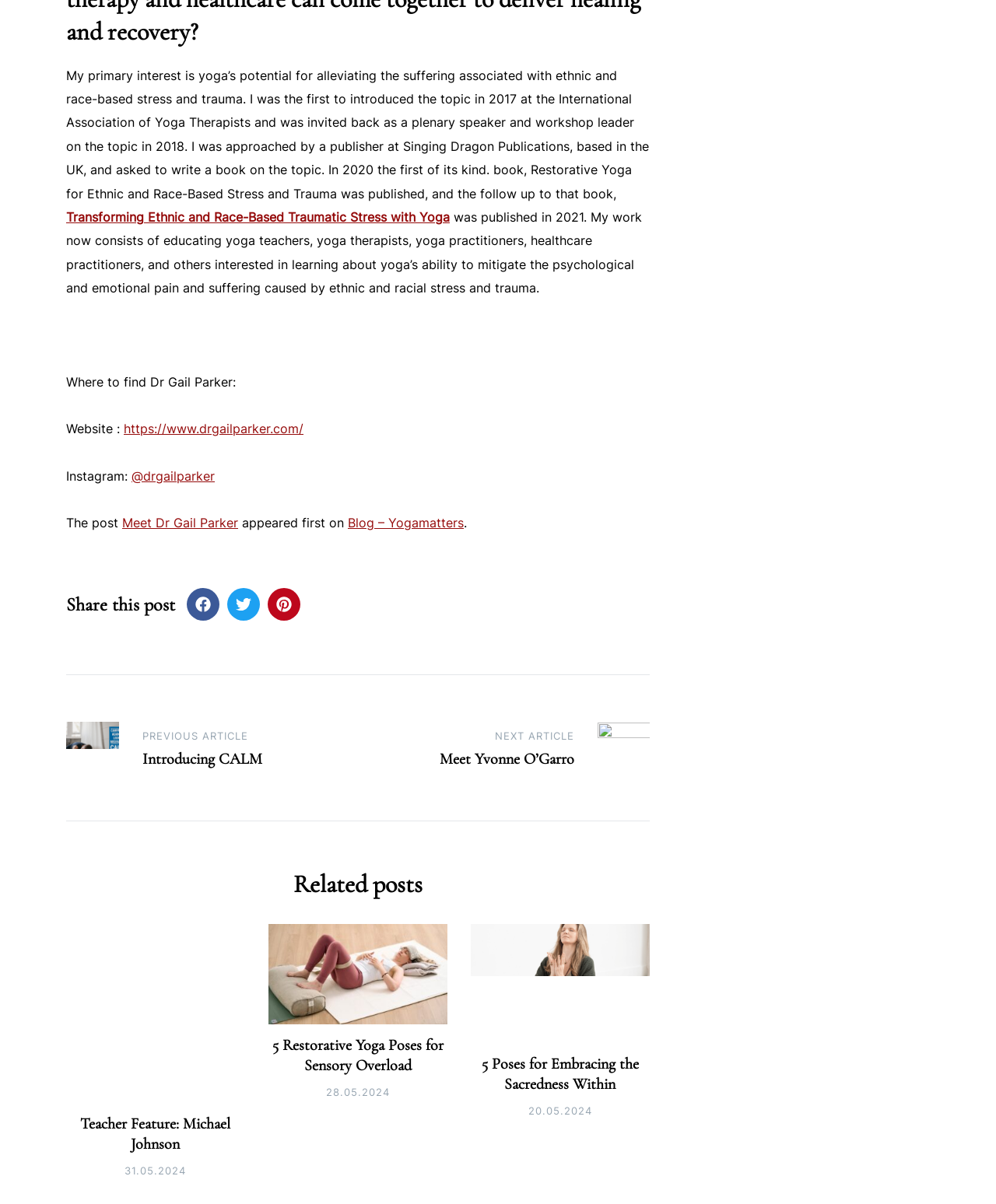Pinpoint the bounding box coordinates of the clickable element needed to complete the instruction: "Read the previous article about introducing CALM". The coordinates should be provided as four float numbers between 0 and 1: [left, top, right, bottom].

[0.143, 0.622, 0.348, 0.639]